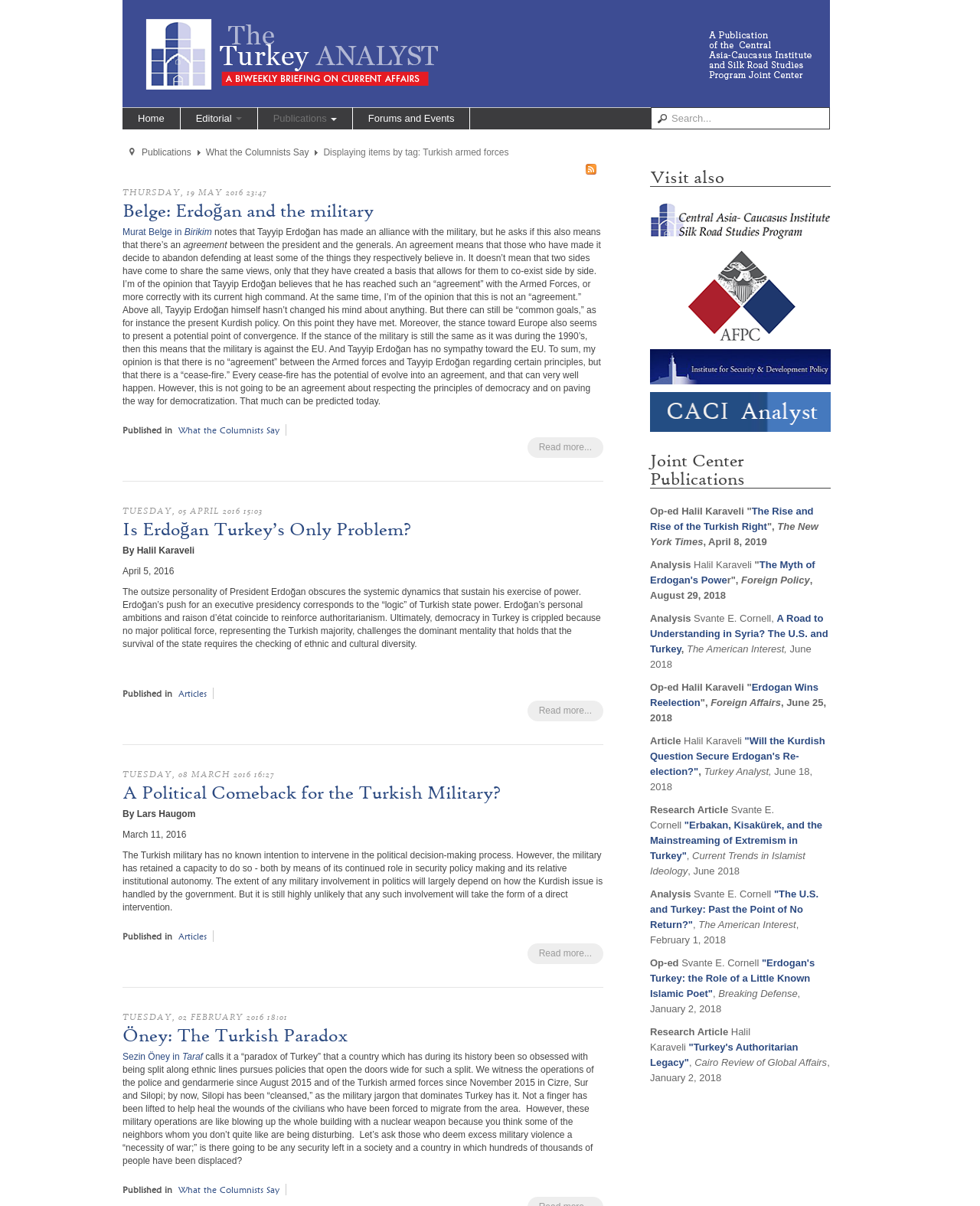Locate and provide the bounding box coordinates for the HTML element that matches this description: "Is Erdoğan Turkey’s Only Problem?".

[0.125, 0.429, 0.419, 0.448]